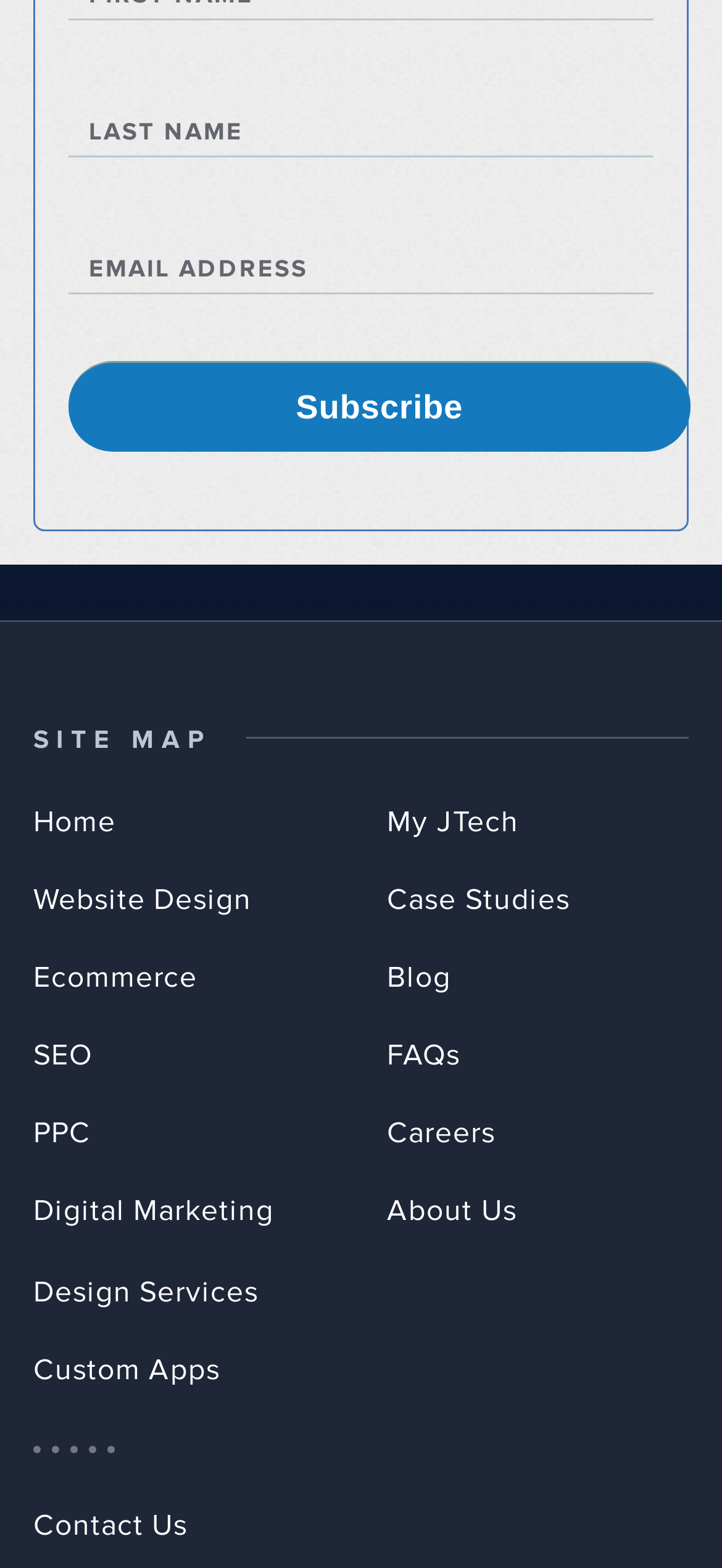Identify the bounding box coordinates of the area you need to click to perform the following instruction: "Contact us".

[0.046, 0.961, 0.26, 0.985]